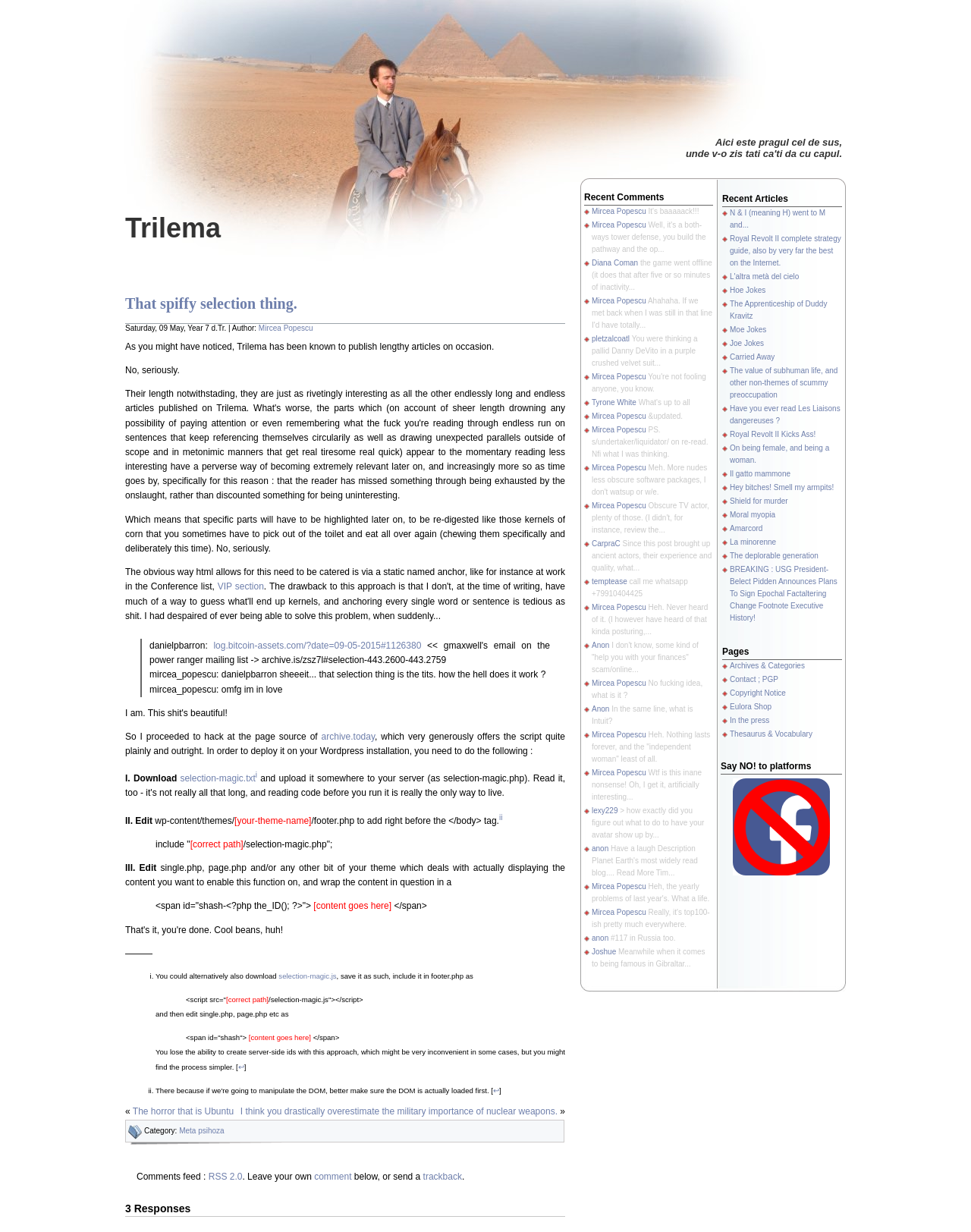Locate the UI element that matches the description Hey bitches! Smell my armpits! in the webpage screenshot. Return the bounding box coordinates in the format (top-left x, top-left y, bottom-right x, bottom-right y), with values ranging from 0 to 1.

[0.752, 0.392, 0.859, 0.399]